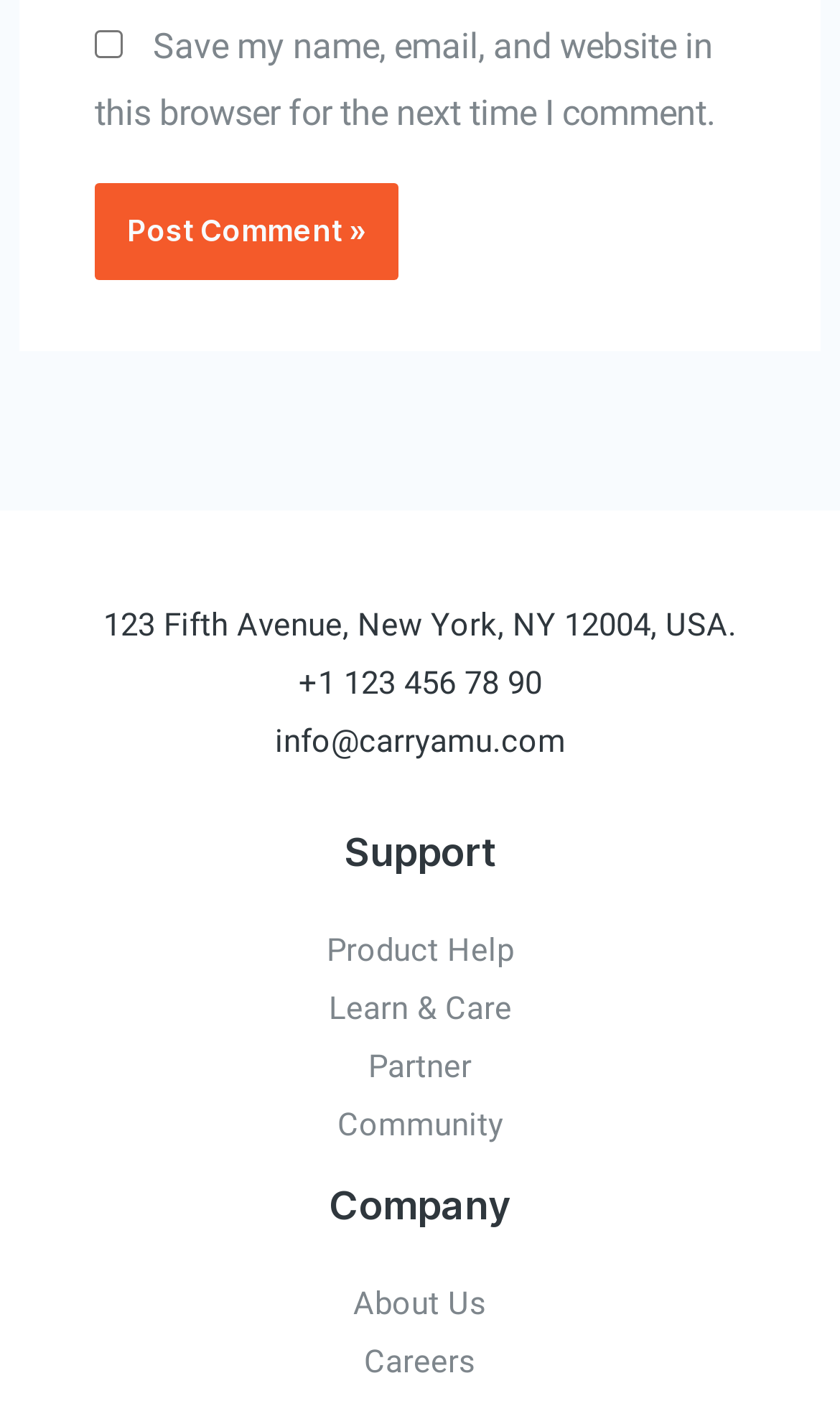From the element description Community, predict the bounding box coordinates of the UI element. The coordinates must be specified in the format (top-left x, top-left y, bottom-right x, bottom-right y) and should be within the 0 to 1 range.

[0.401, 0.789, 0.599, 0.817]